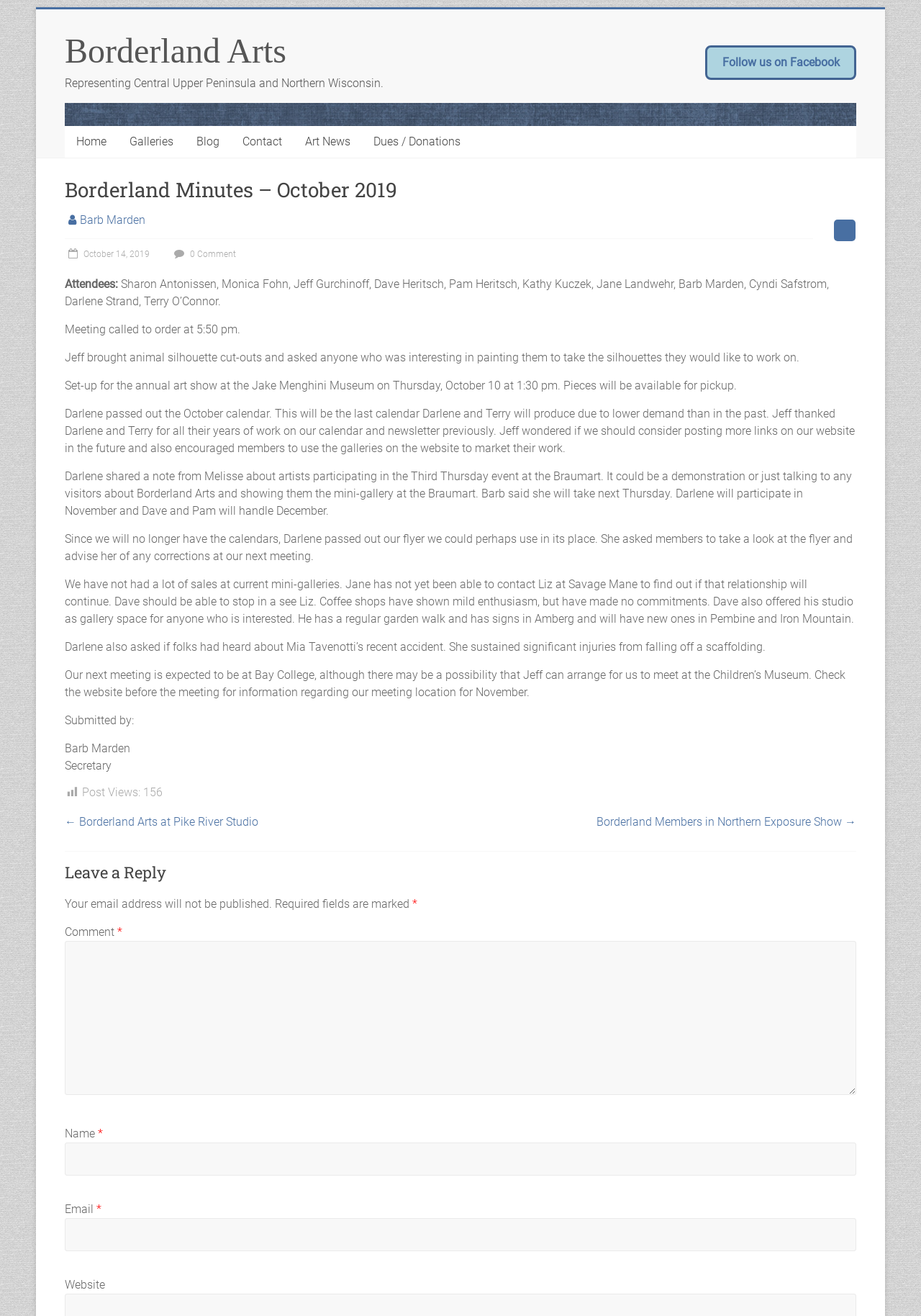Provide the bounding box coordinates of the HTML element this sentence describes: "parent_node: Email * aria-describedby="email-notes" name="email"". The bounding box coordinates consist of four float numbers between 0 and 1, i.e., [left, top, right, bottom].

[0.07, 0.926, 0.93, 0.951]